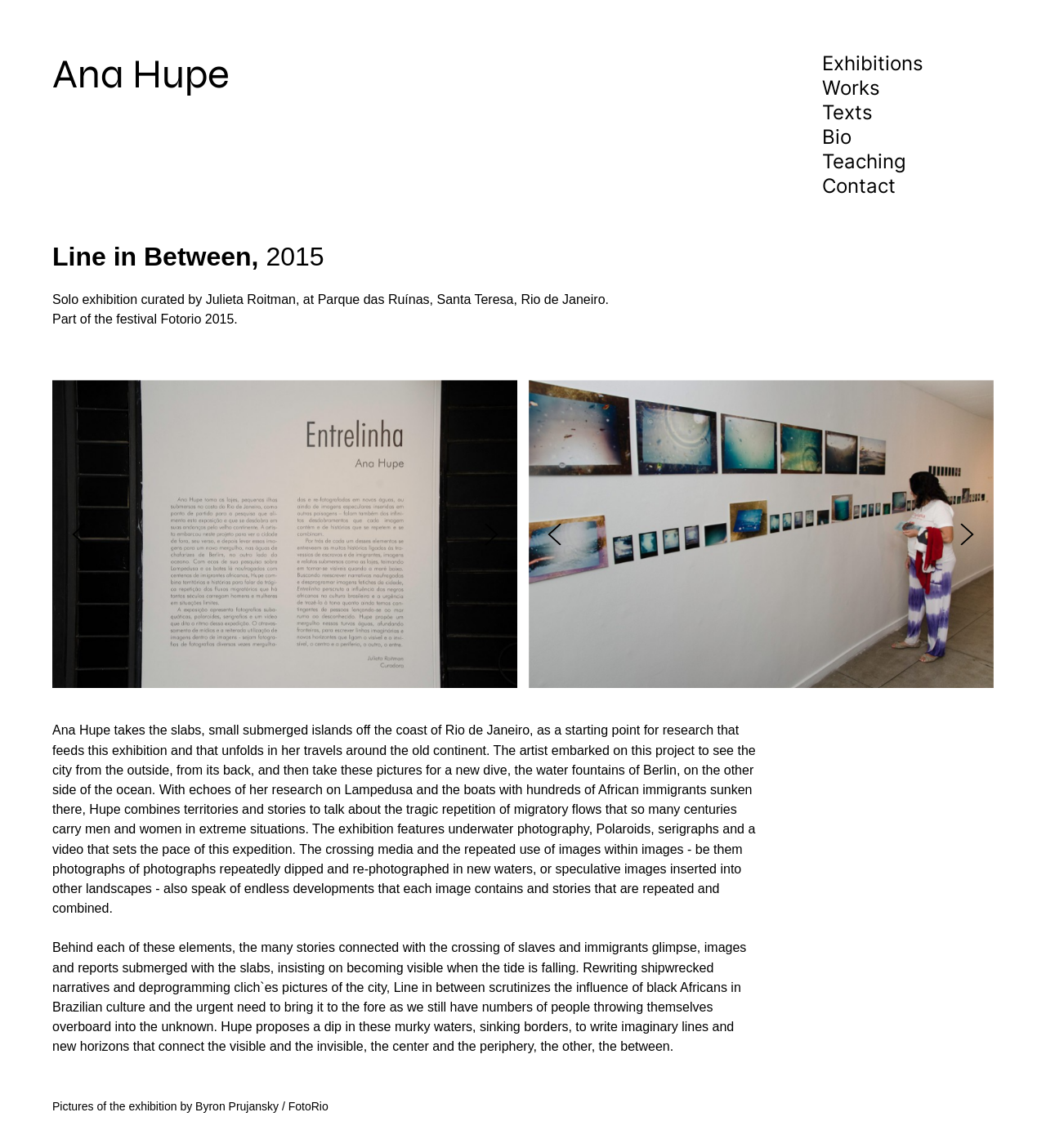Please identify the bounding box coordinates of the clickable element to fulfill the following instruction: "Click the 'Next slide' button". The coordinates should be four float numbers between 0 and 1, i.e., [left, top, right, bottom].

[0.452, 0.449, 0.487, 0.481]